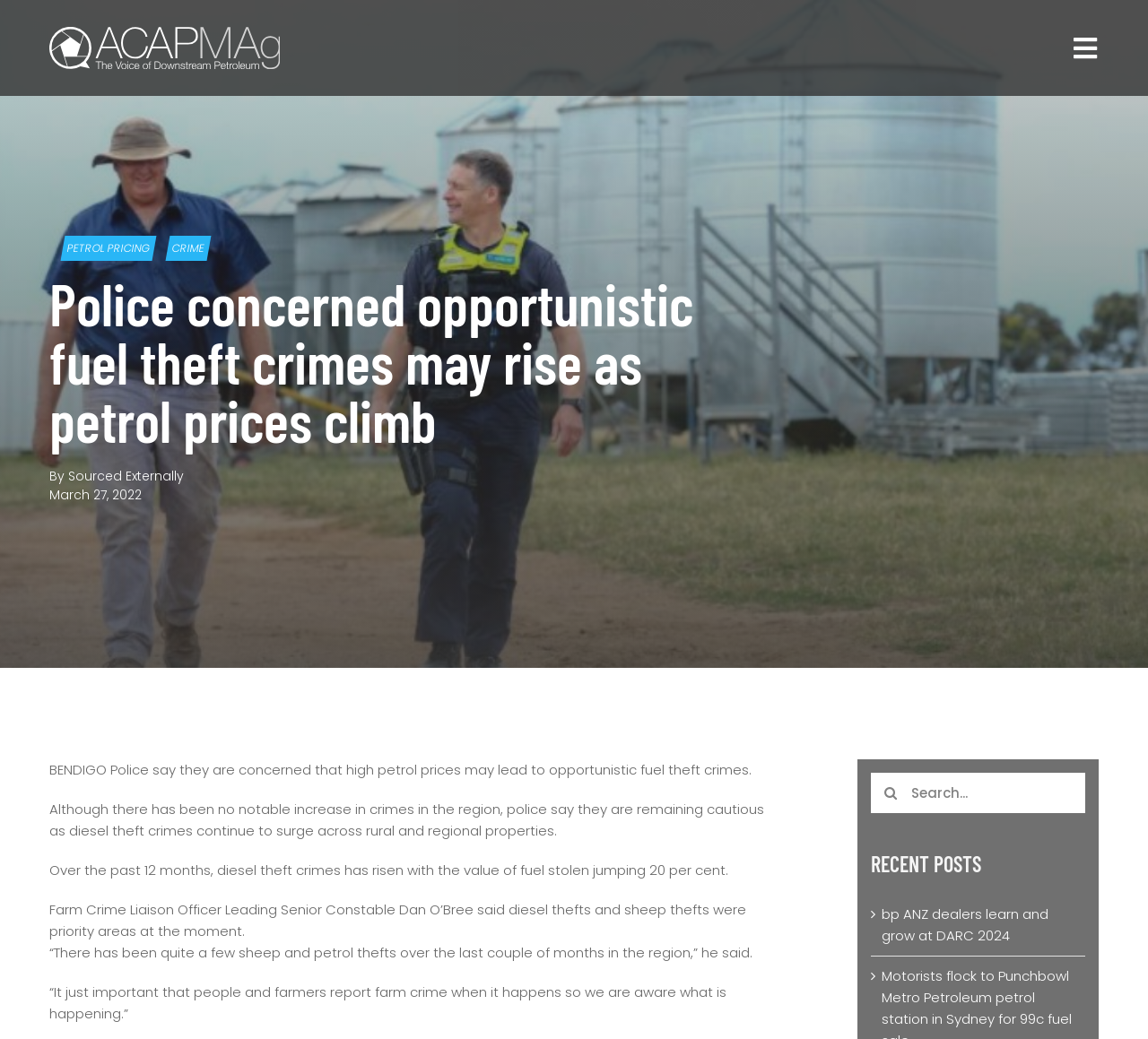Pinpoint the bounding box coordinates of the element you need to click to execute the following instruction: "Search for something". The bounding box should be represented by four float numbers between 0 and 1, in the format [left, top, right, bottom].

[0.759, 0.743, 0.945, 0.782]